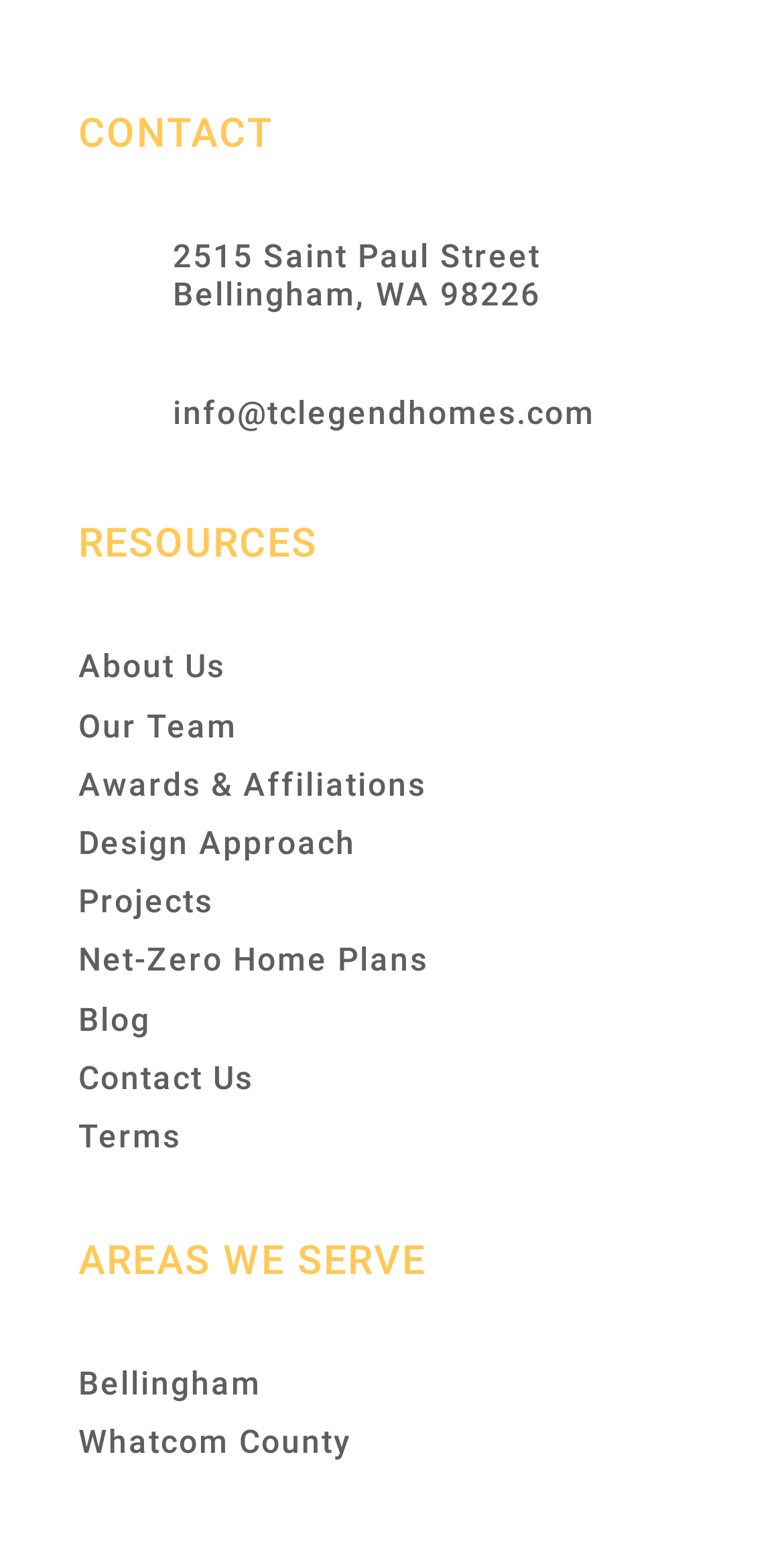Provide the bounding box coordinates of the UI element that matches the description: "Our Team".

[0.1, 0.451, 0.303, 0.475]